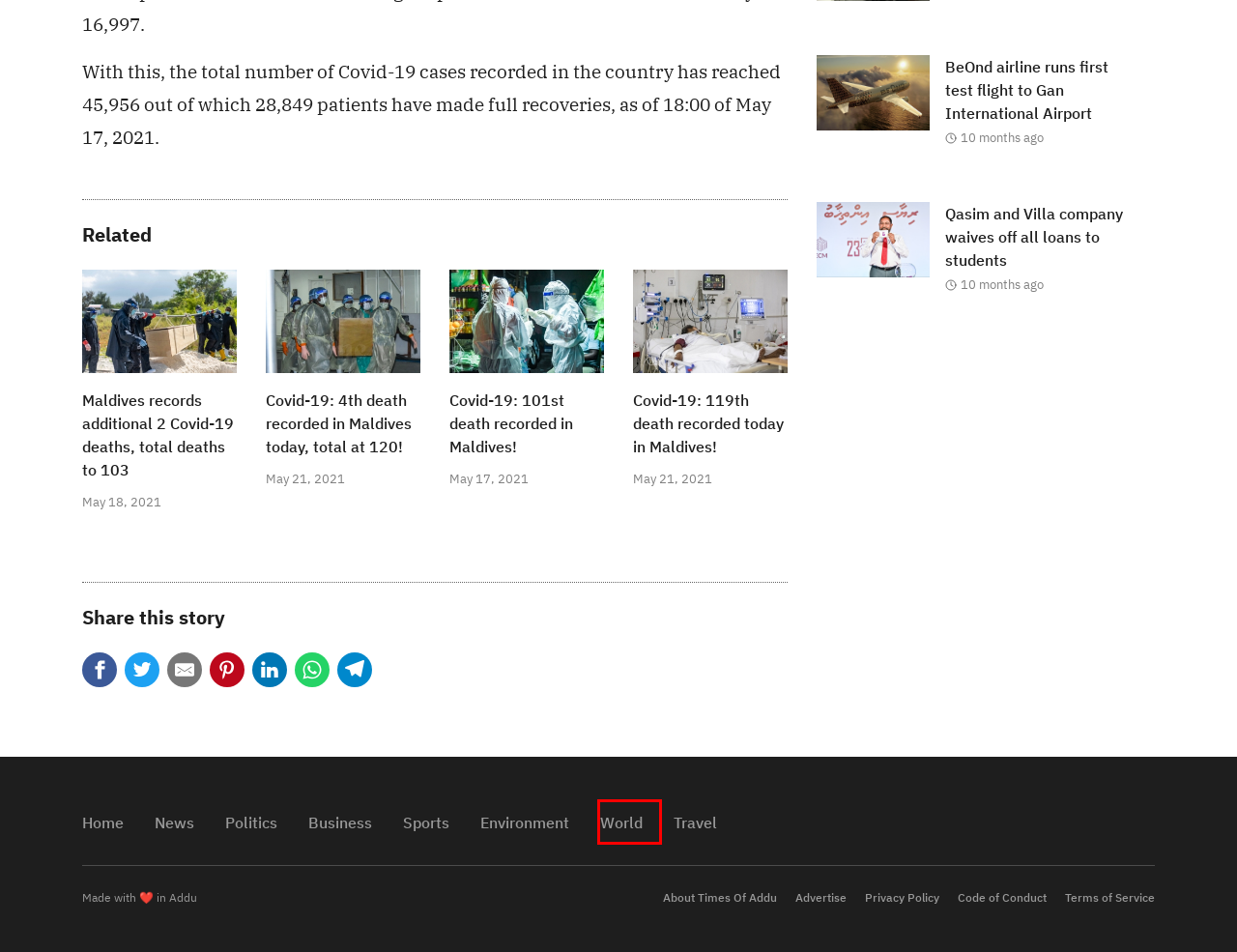Given a screenshot of a webpage with a red bounding box around an element, choose the most appropriate webpage description for the new page displayed after clicking the element within the bounding box. Here are the candidates:
A. World – The Times of Addu
B. Covid-19: 119th death recorded today in Maldives! – The Times of Addu
C. Maldives records additional 2 Covid-19 deaths, total deaths to 103 – The Times of Addu
D. News – The Times of Addu
E. BeOnd airline runs first test flight to Gan International Airport – The Times of Addu
F. Reimagining G20: Bridging North-Gap – The Times of Addu
G. Environment – The Times of Addu
H. Covid-19: 4th death recorded in Maldives today, total at 120! – The Times of Addu

A